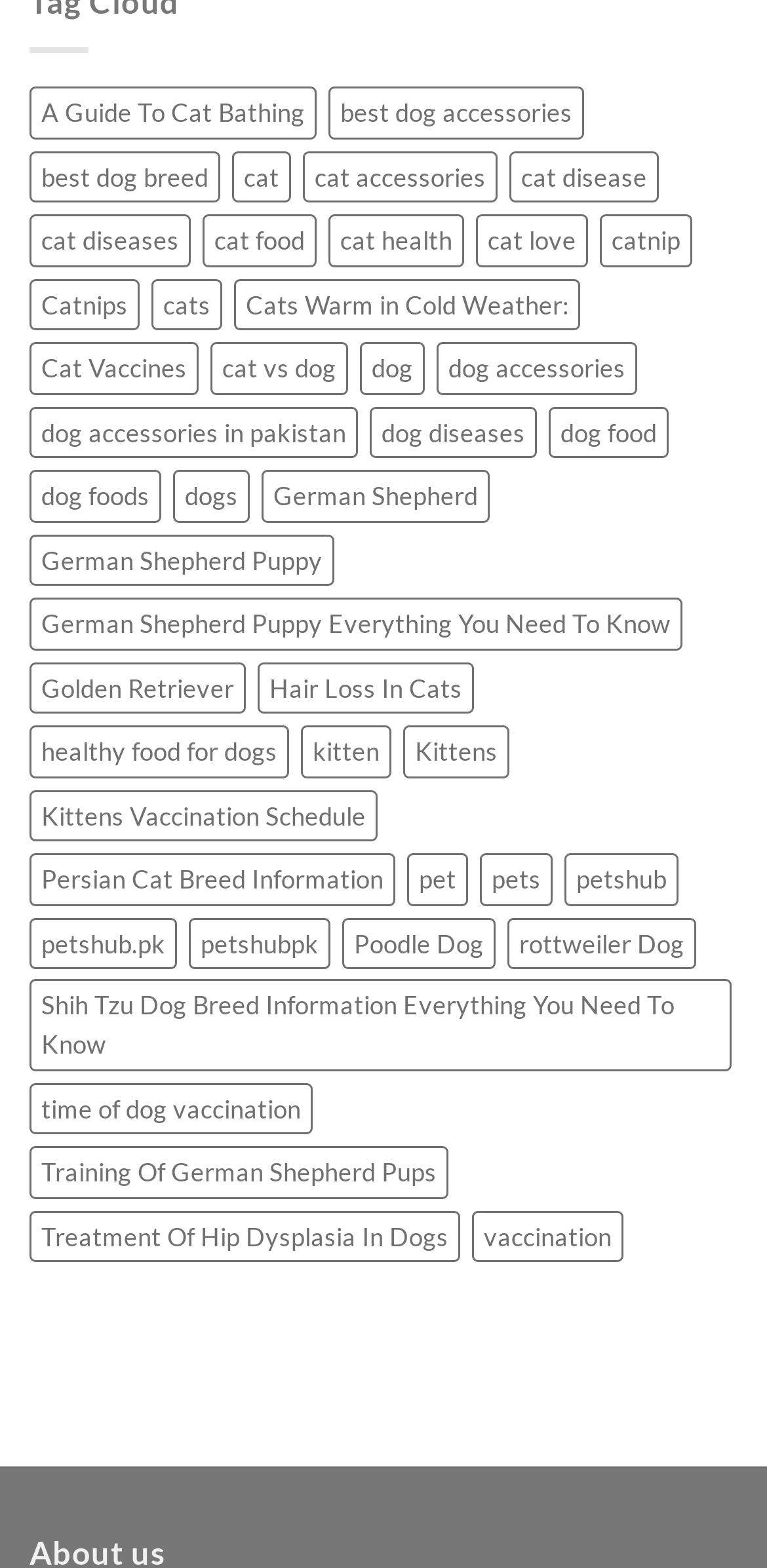What is the topic of the link 'Cats Warm in Cold Weather:'?
Please provide a comprehensive and detailed answer to the question.

Based on the link 'Cats Warm in Cold Weather: (1 item)', it appears that the topic is related to cat health, specifically how cats stay warm in cold weather.